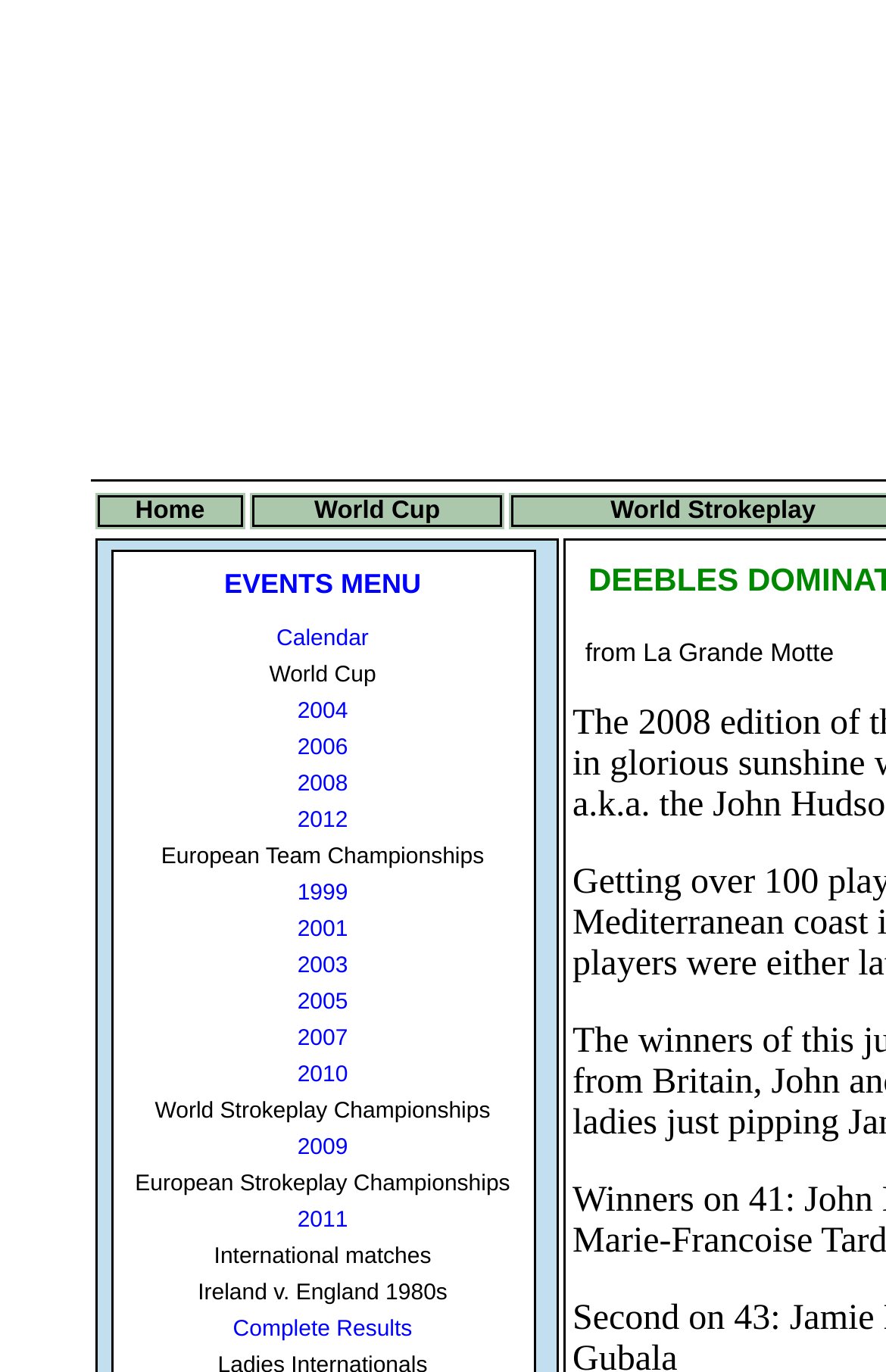Locate the UI element described by alt="图片名称" title="图片名称" and provide its bounding box coordinates. Use the format (top-left x, top-left y, bottom-right x, bottom-right y) with all values as floating point numbers between 0 and 1.

None